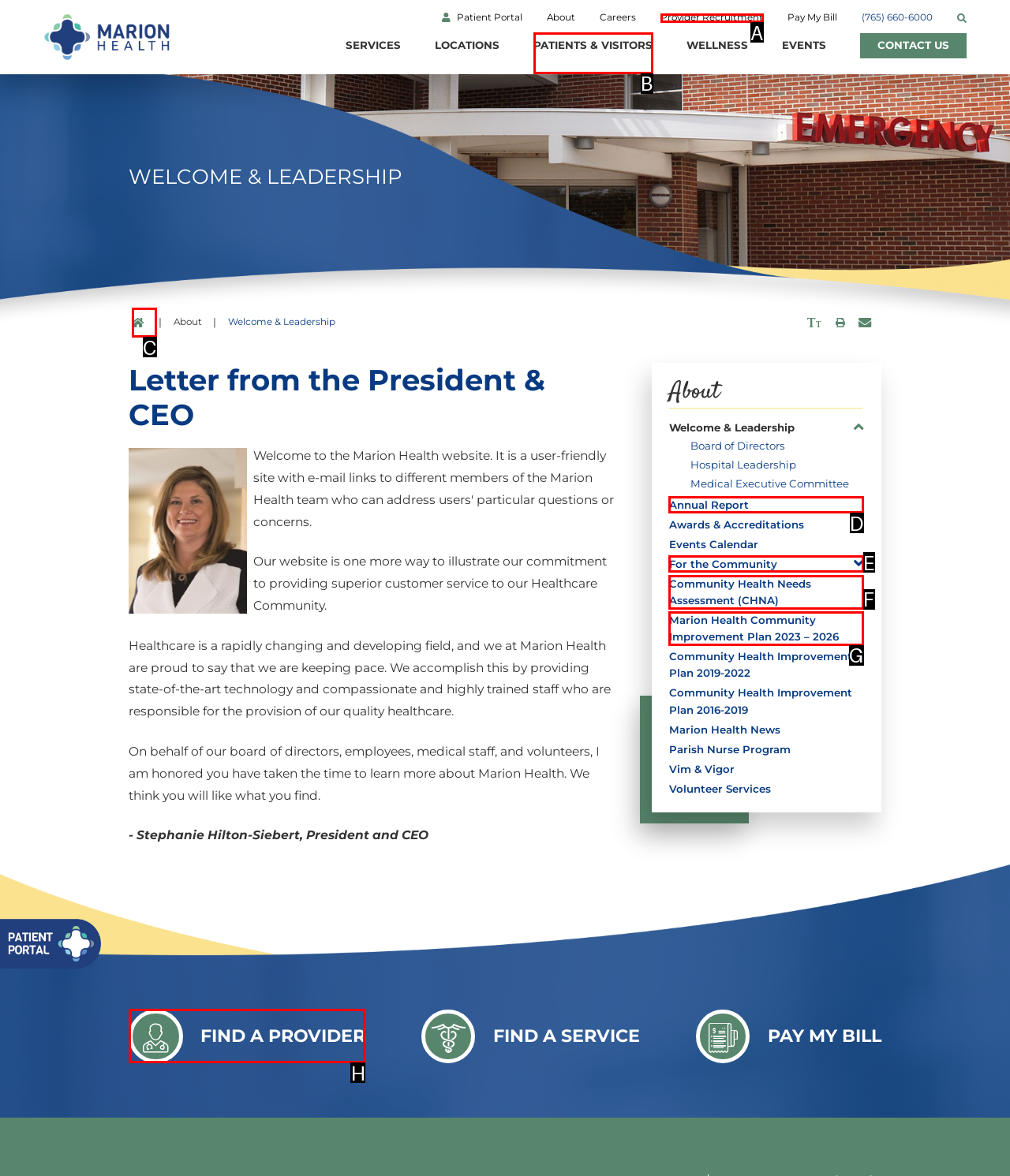From the given options, choose the HTML element that aligns with the description: parent_node: |. Respond with the letter of the selected element.

C